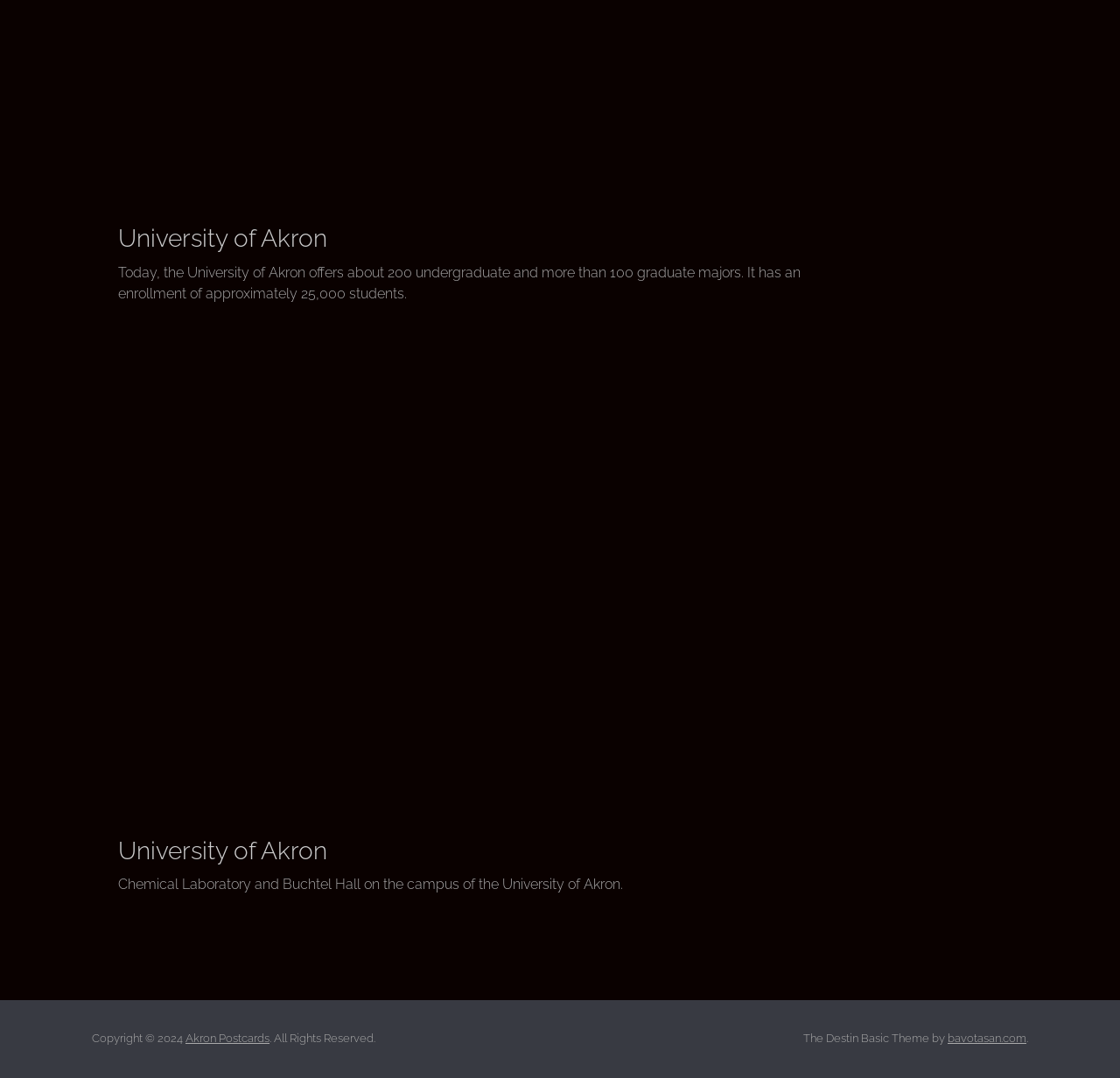Please provide the bounding box coordinates for the UI element as described: "Akron Postcards". The coordinates must be four floats between 0 and 1, represented as [left, top, right, bottom].

[0.166, 0.957, 0.241, 0.969]